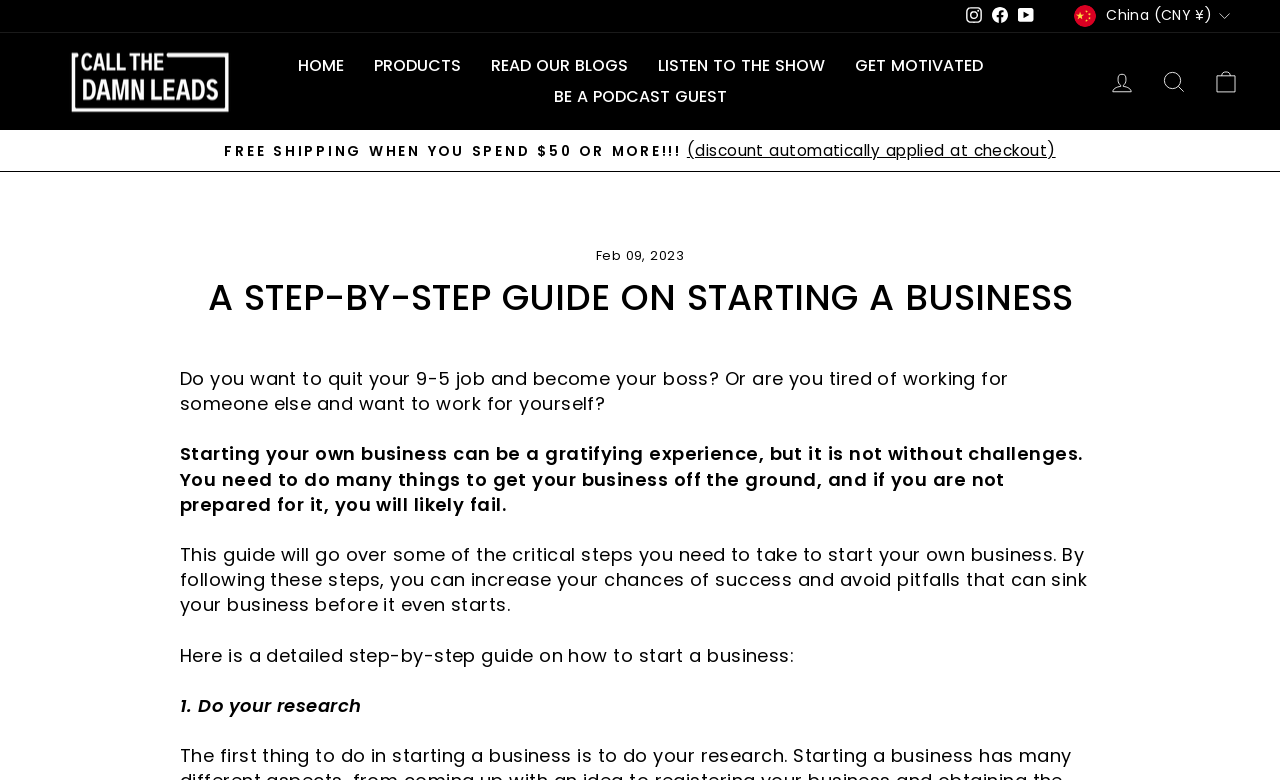Find the bounding box coordinates of the element I should click to carry out the following instruction: "View the CART".

[0.938, 0.077, 0.978, 0.132]